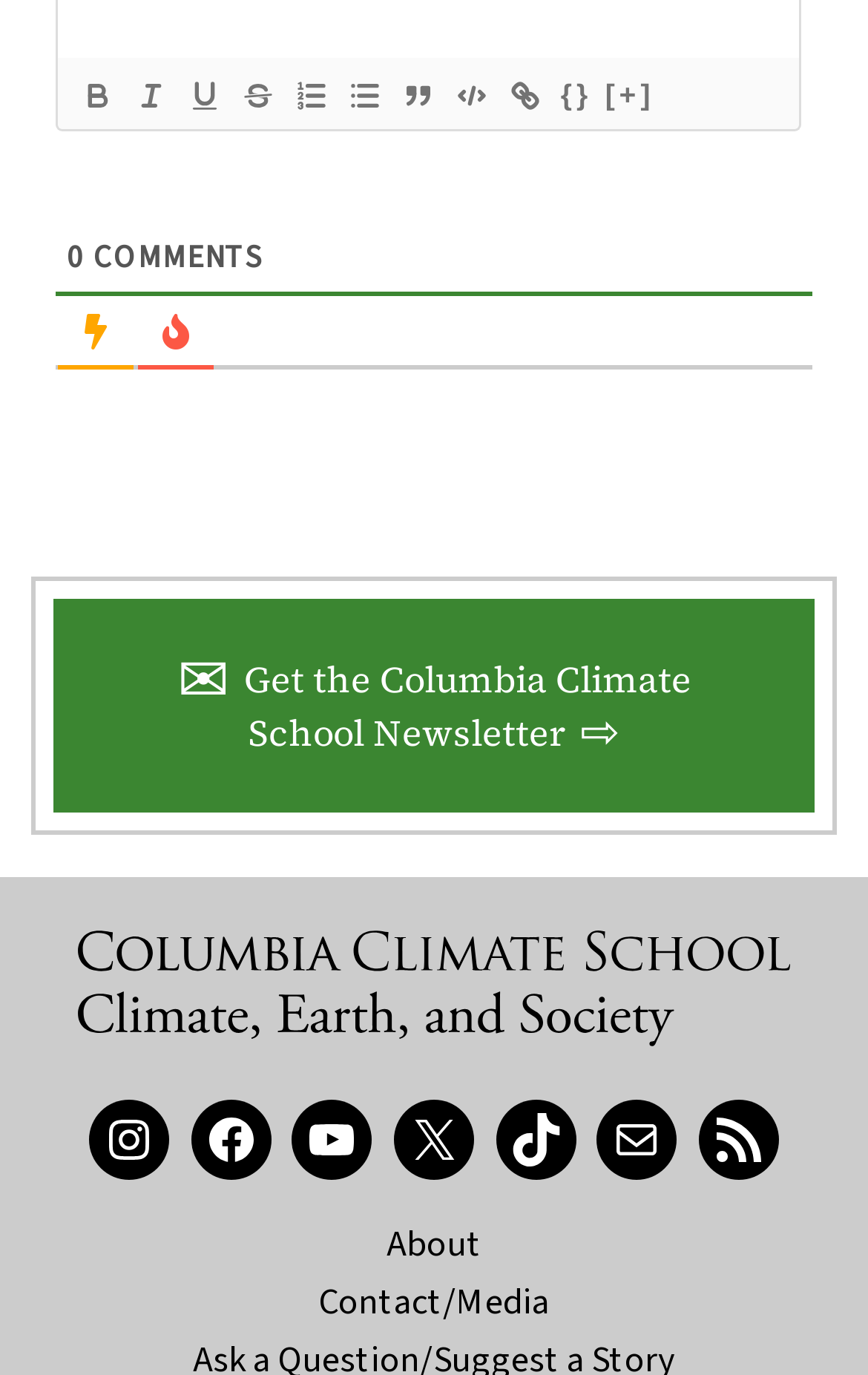Provide the bounding box coordinates of the area you need to click to execute the following instruction: "Subscribe to the Columbia Climate School Newsletter".

[0.204, 0.477, 0.796, 0.551]